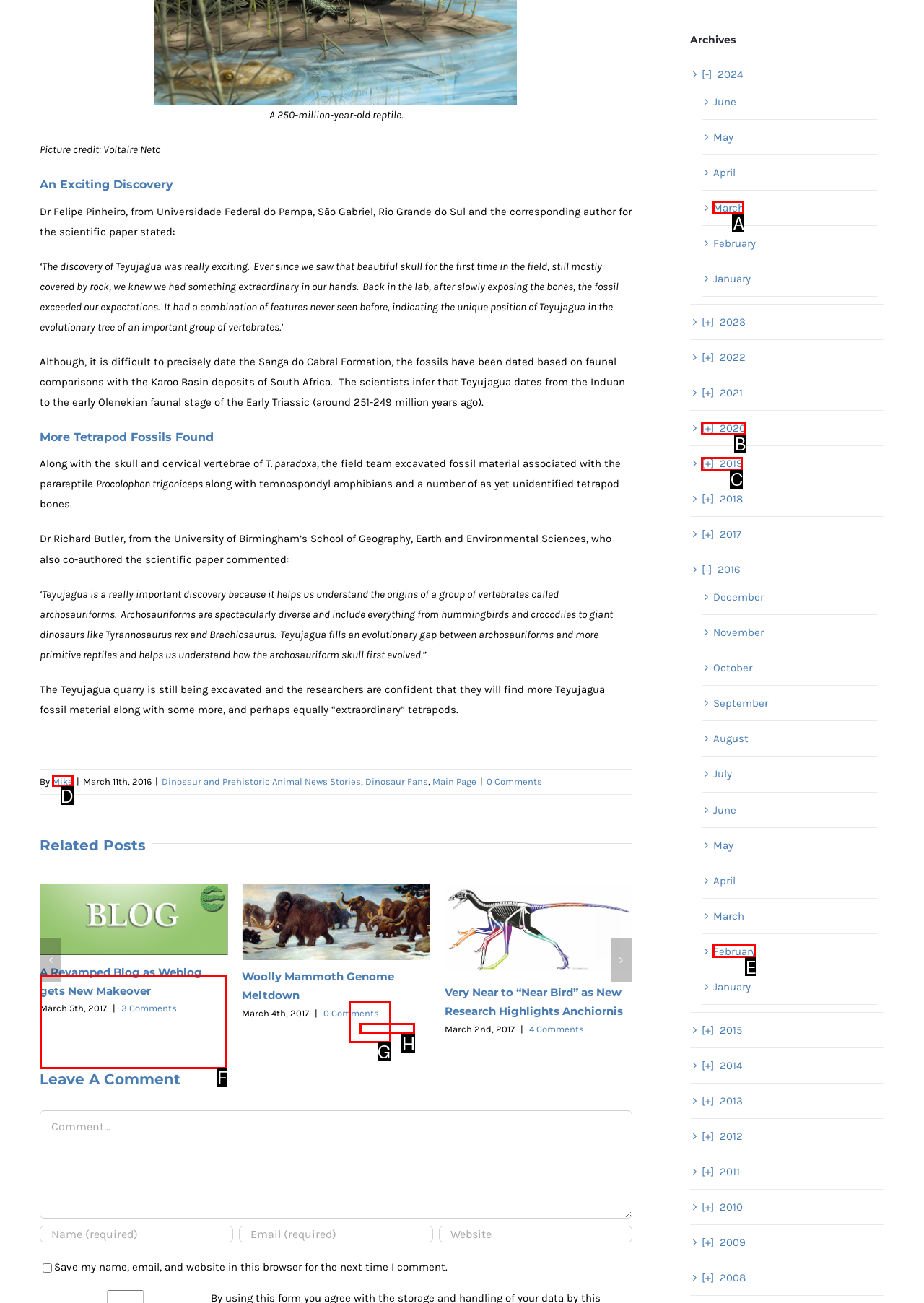Find the option you need to click to complete the following instruction: Click the 'Very Near to “Near Bird” as New Research Highlights Anchiornis' link
Answer with the corresponding letter from the choices given directly.

F